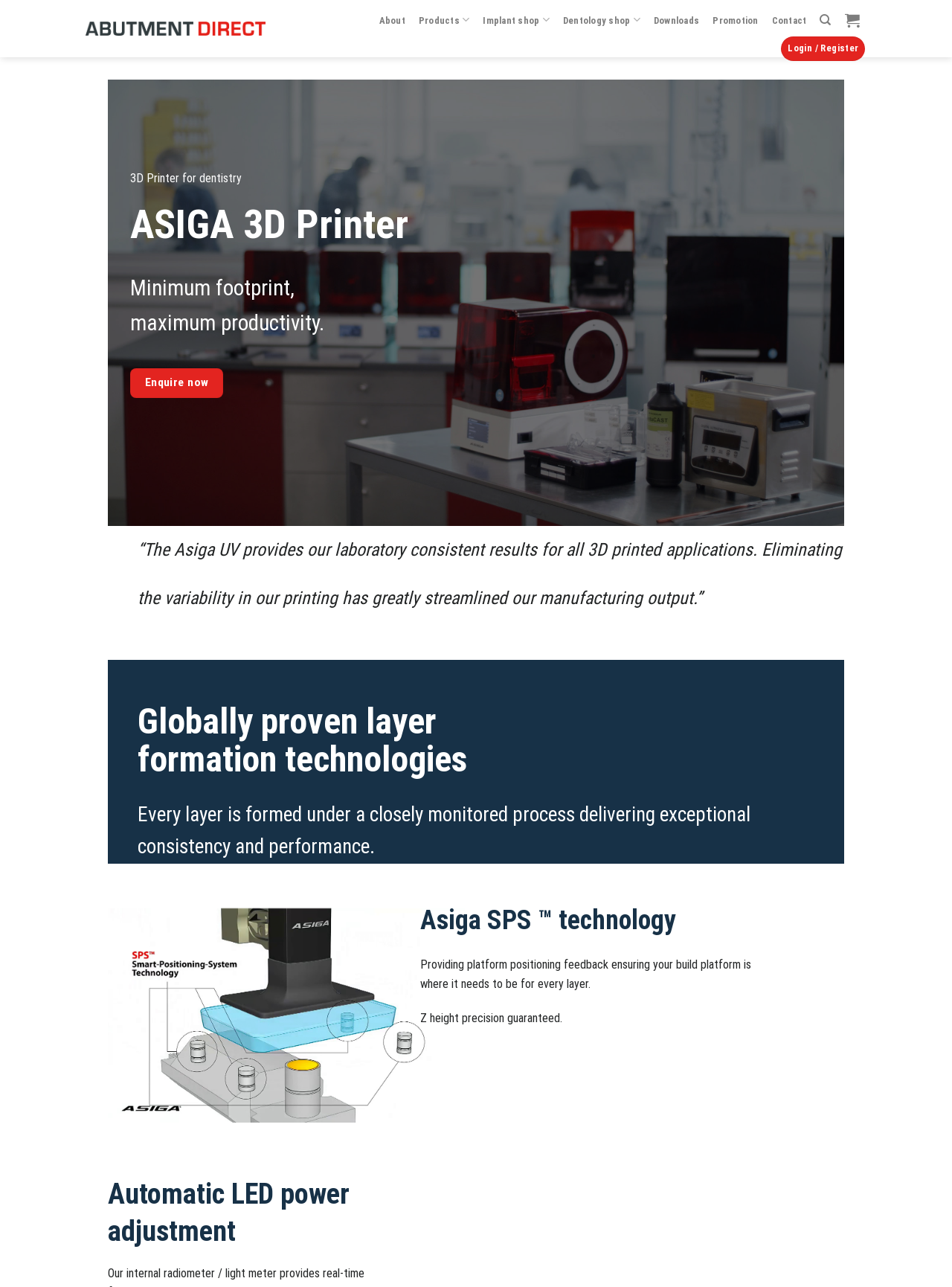Determine the bounding box coordinates of the clickable region to follow the instruction: "View Products".

[0.44, 0.004, 0.493, 0.027]